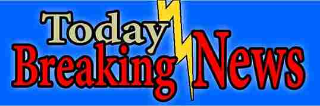What is the purpose of the lightning bolt graphic?
Look at the image and provide a short answer using one word or a phrase.

Symbolizing immediacy and impact